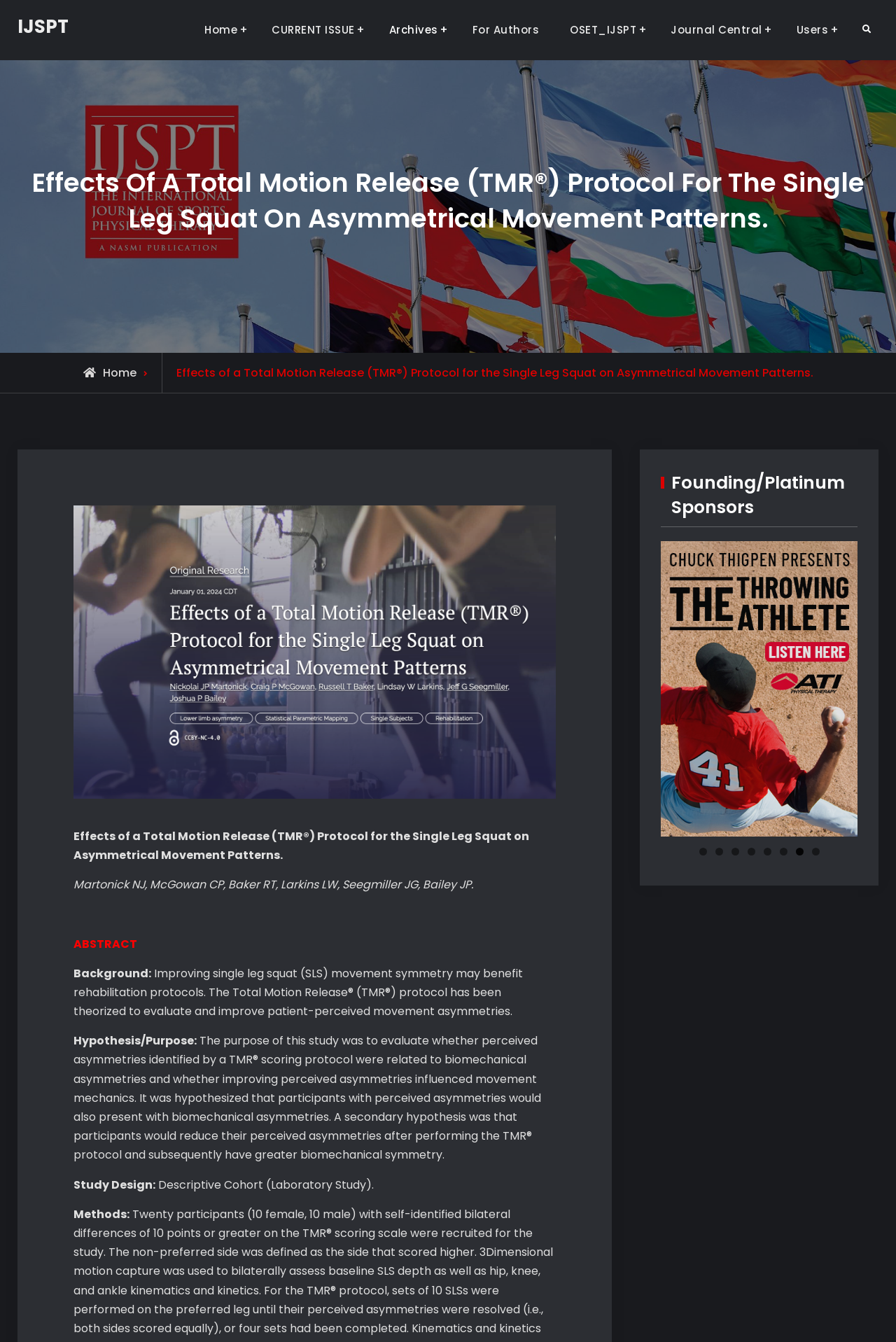Using the provided element description: "title="Right Rail - Genie Health"", determine the bounding box coordinates of the corresponding UI element in the screenshot.

[0.738, 0.403, 0.957, 0.623]